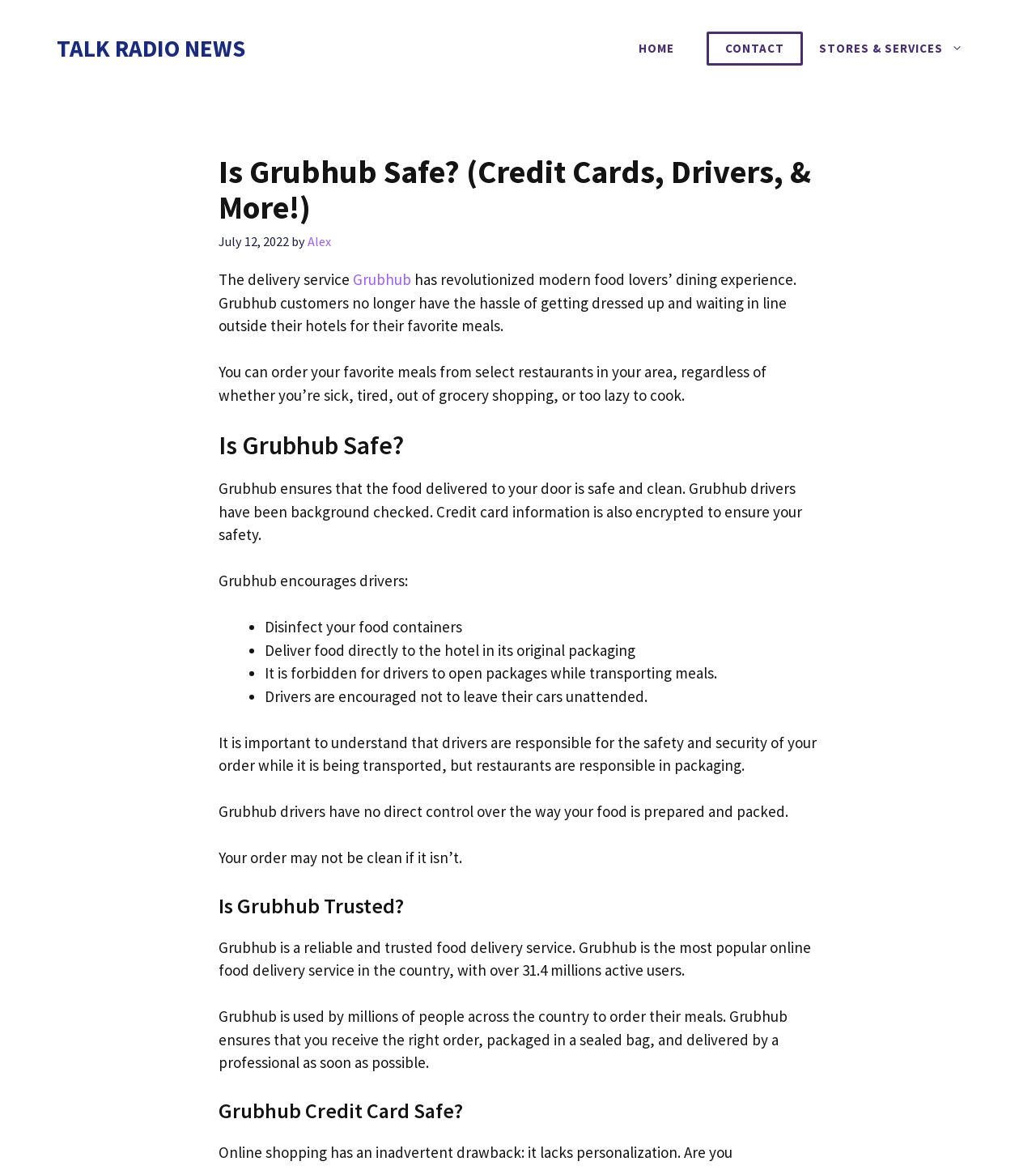What is the purpose of Grubhub?
Using the image as a reference, answer with just one word or a short phrase.

Food delivery